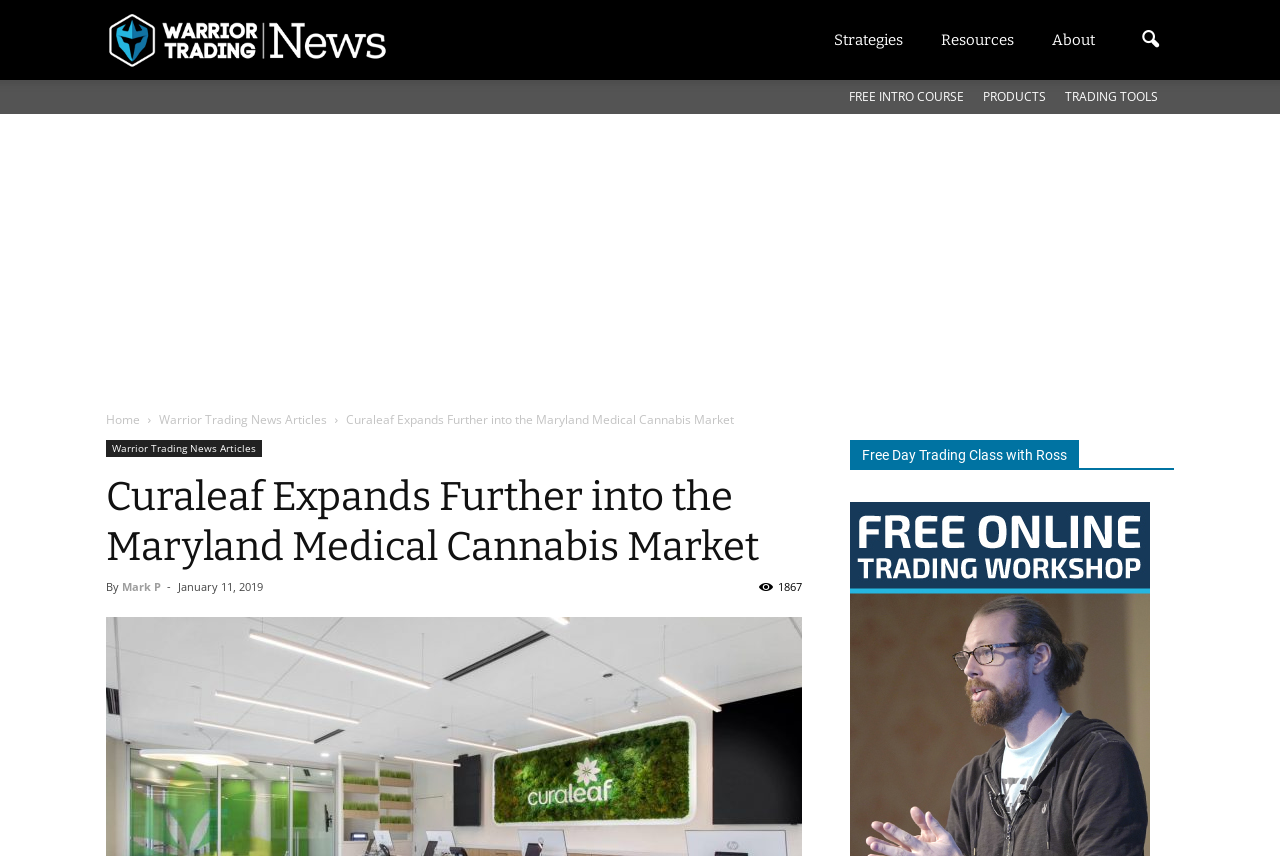When was the article published?
Using the visual information from the image, give a one-word or short-phrase answer.

January 11, 2019